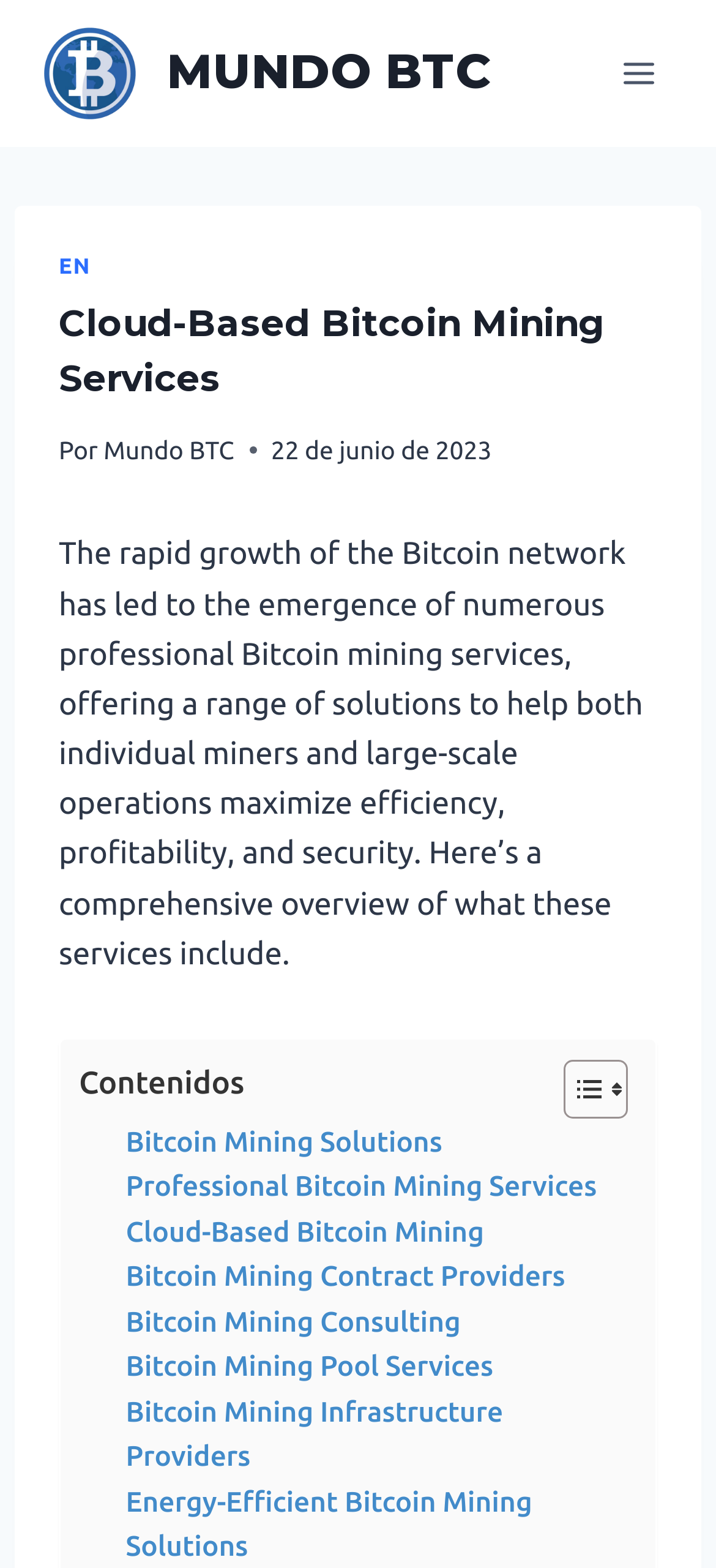Can you provide the bounding box coordinates for the element that should be clicked to implement the instruction: "Read the Bitcoin Mining Solutions article"?

[0.176, 0.715, 0.618, 0.743]